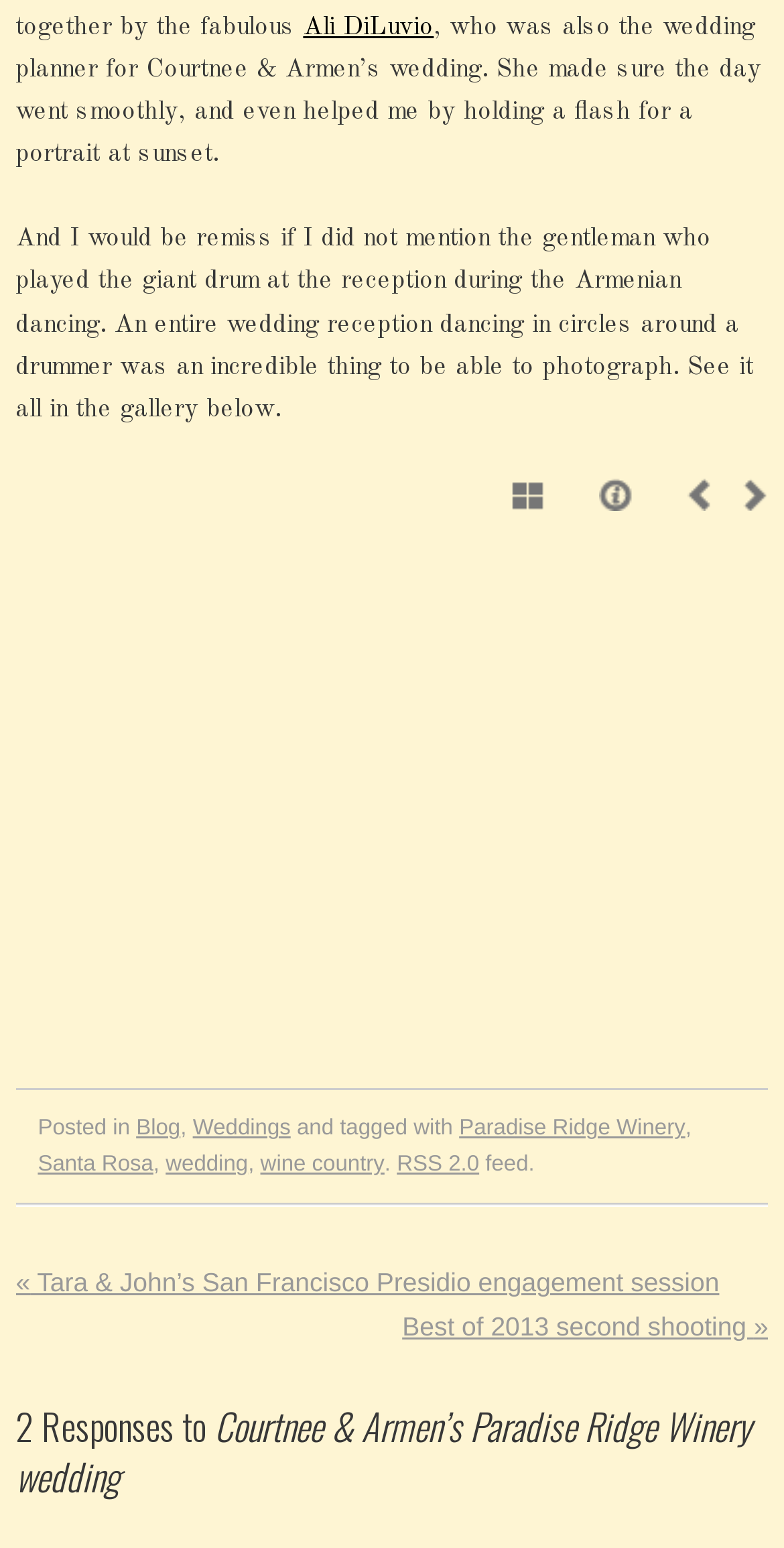Locate the bounding box coordinates of the clickable area needed to fulfill the instruction: "View the gallery".

[0.652, 0.309, 0.703, 0.33]